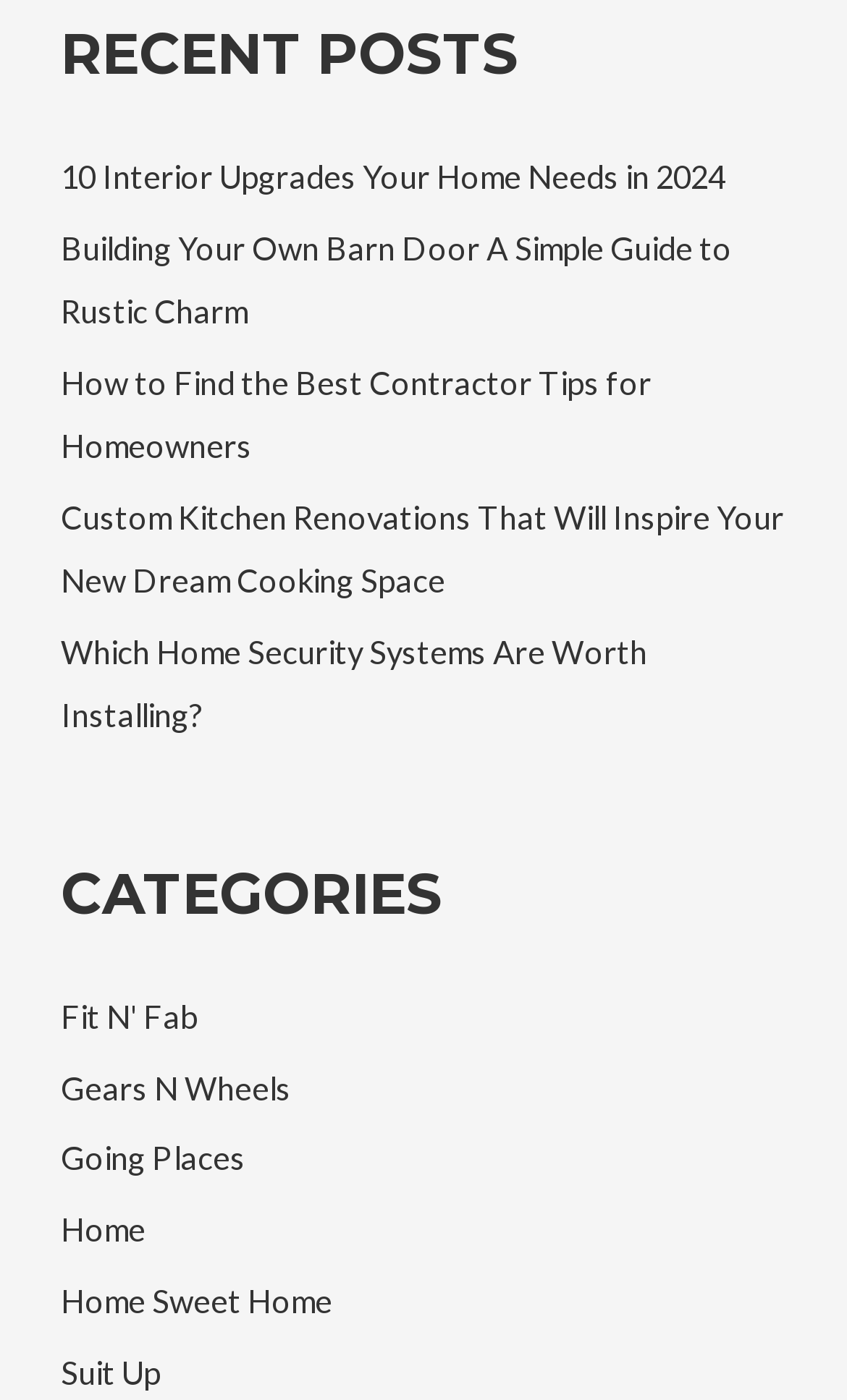How many categories are listed?
Based on the visual content, answer with a single word or a brief phrase.

6